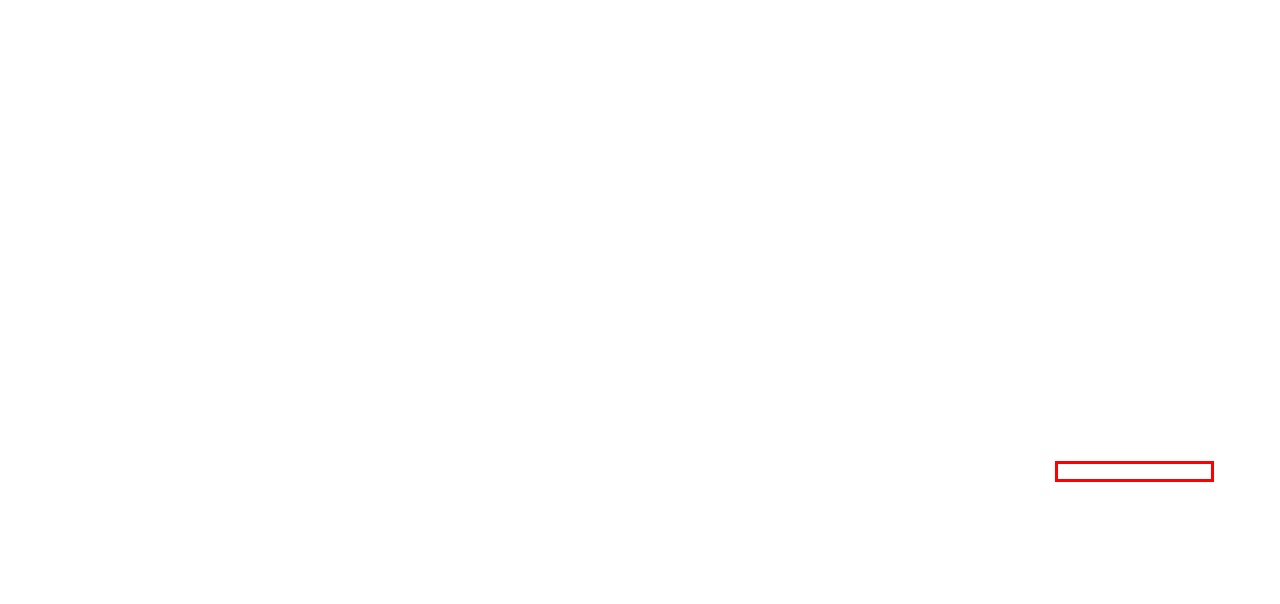You have been given a screenshot of a webpage with a red bounding box around a UI element. Select the most appropriate webpage description for the new webpage that appears after clicking the element within the red bounding box. The choices are:
A. Site Map
B. Services - Captiva Global Financial Services
C. Mutual Funds - Captiva Global Financial Services
D. Trust & Private Clients - Captiva Global Financial Services
E. Corporate Services - Captiva Global Financial Services
F. News & Publications
G. Legal and Regulatory Notice - Captiva Global Financial Services
H. Privacy Policy

G